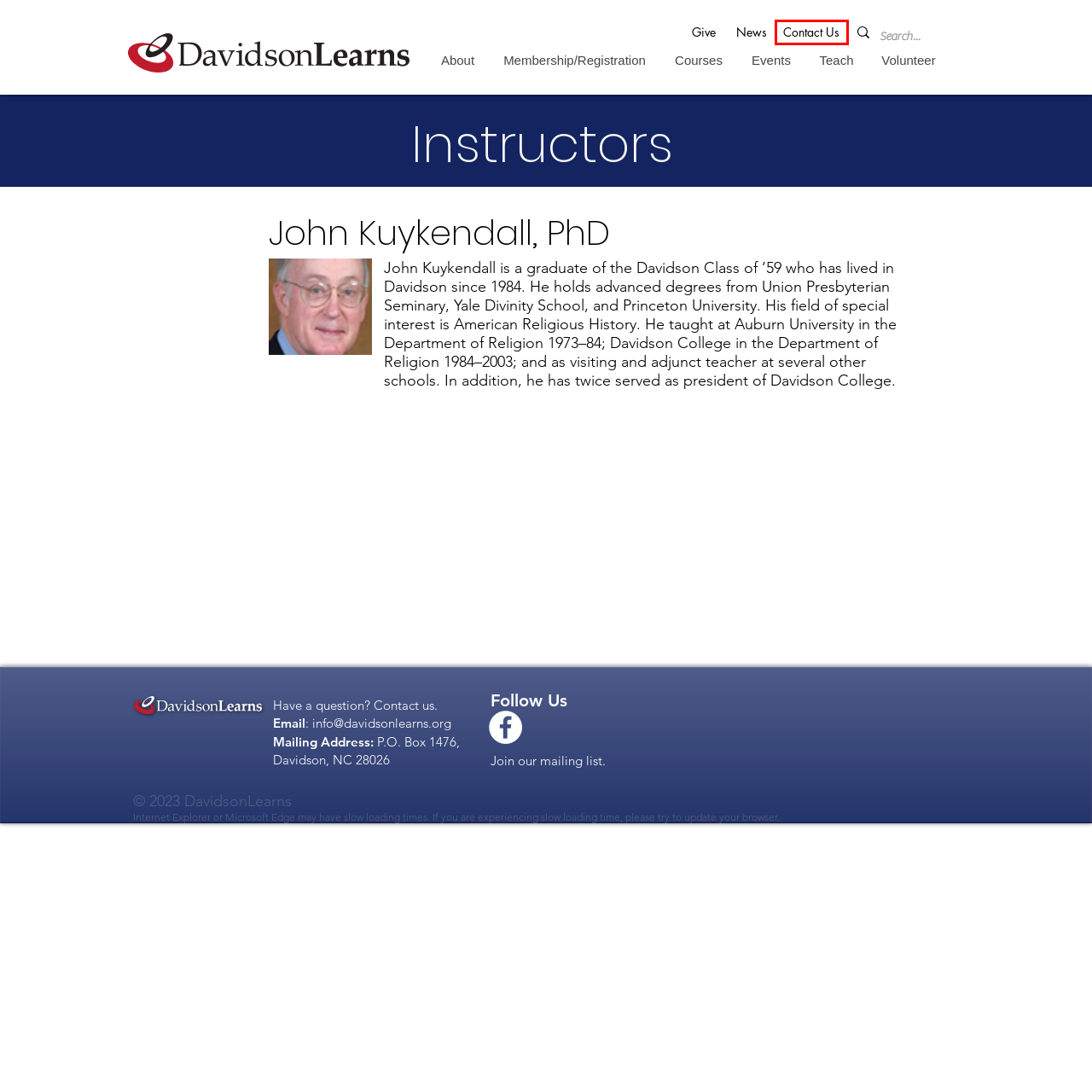Review the screenshot of a webpage which includes a red bounding box around an element. Select the description that best fits the new webpage once the element in the bounding box is clicked. Here are the candidates:
A. Give | DavidsonLearns
B. News | DavidsonLearns
C. Want to Teach? | Davidson, NC | DavidsonLearns
D. Contact Us | Davidson, NC | DavidsonLearns
E. Join Us| Davidson, NC | DavidsonLearns
F. Spotlight Events | Davidson, NC | DavidsonLearns
G. Lifelong Learning | DavidsonLearns | United States
H. Volunteer | DavidsonLearns

D